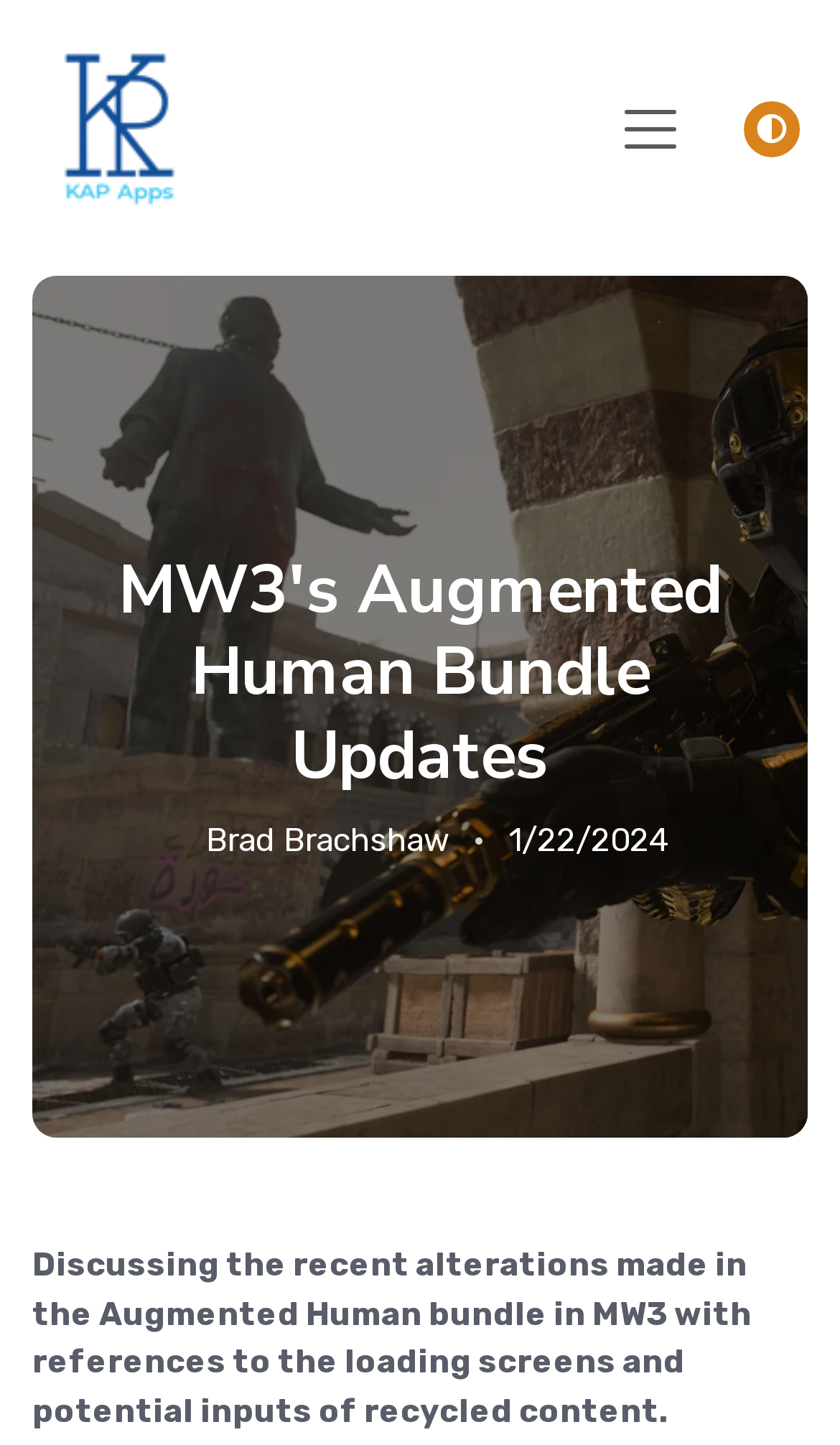What is the topic of the recent updates in MW3?
Could you give a comprehensive explanation in response to this question?

Based on the webpage content, specifically the heading 'MW3's Augmented Human Bundle Updates' and the description 'Discussing the recent alterations made in the Augmented Human bundle in MW3 with references to the loading screens and potential inputs of recycled content.', it can be inferred that the topic of the recent updates in MW3 is the Augmented Human Bundle.